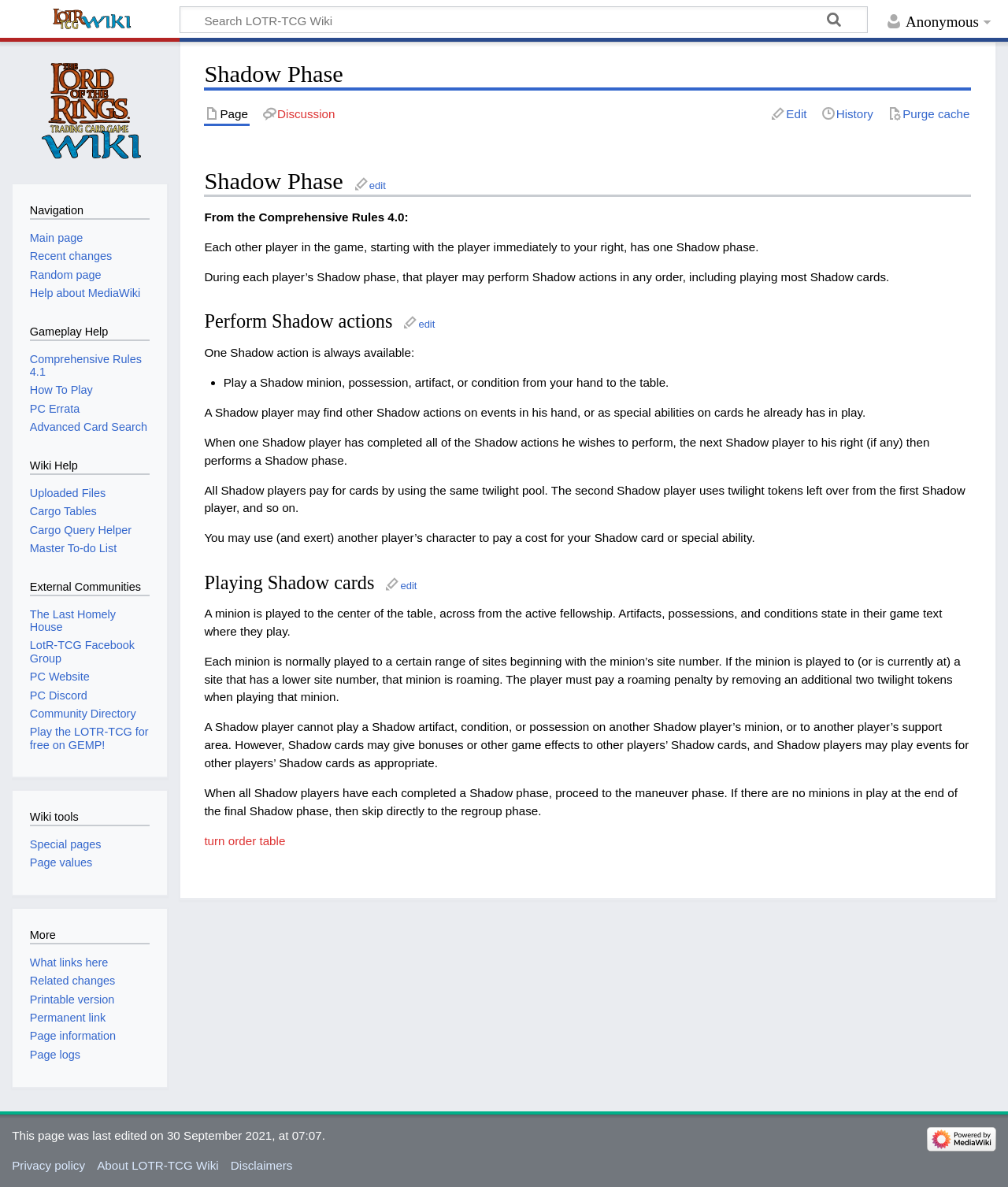Please specify the bounding box coordinates of the area that should be clicked to accomplish the following instruction: "Search LOTR-TCG Wiki". The coordinates should consist of four float numbers between 0 and 1, i.e., [left, top, right, bottom].

[0.179, 0.006, 0.826, 0.027]